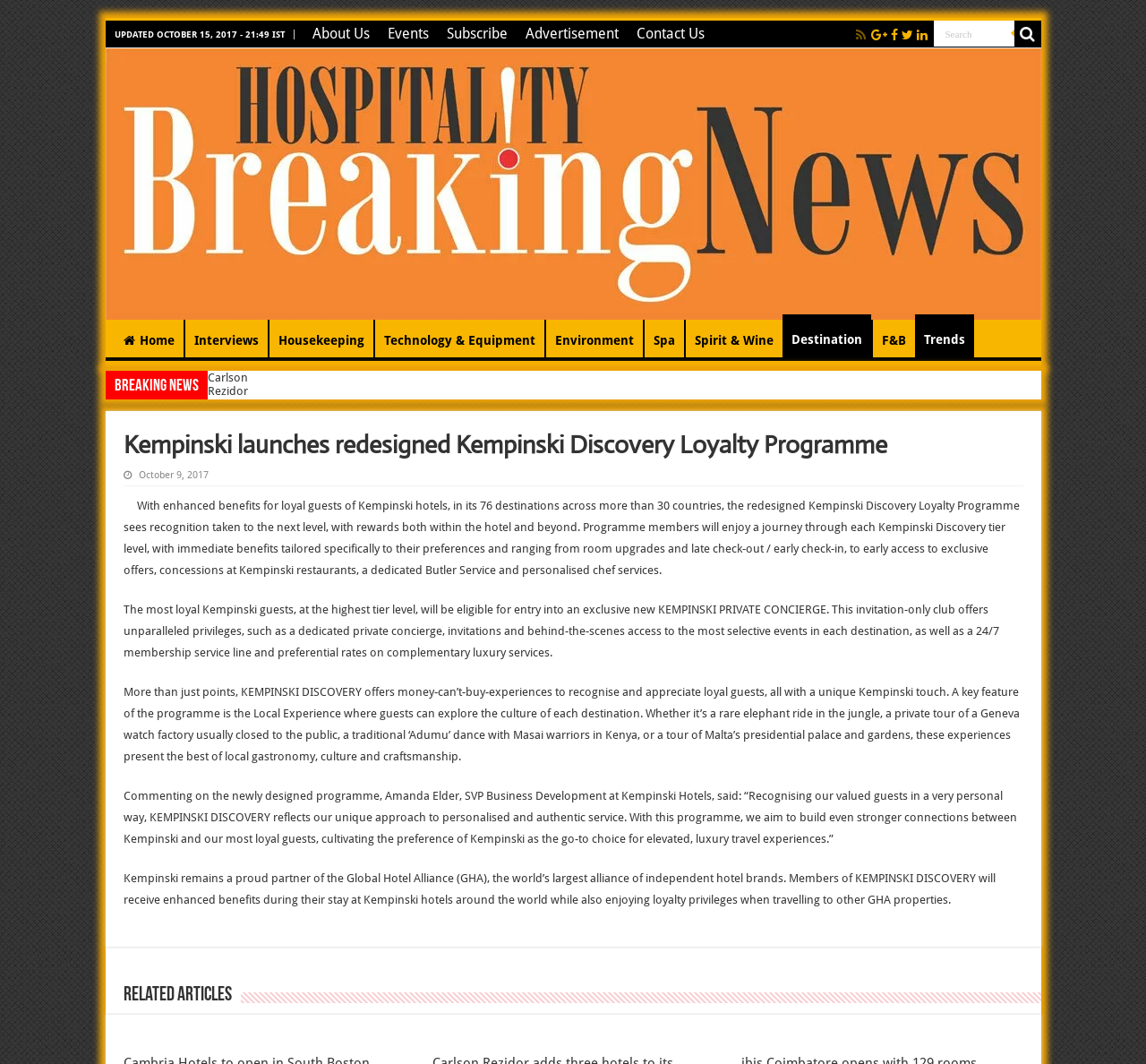How many rooms does the ibis Coimbatore have?
Refer to the screenshot and answer in one word or phrase.

129